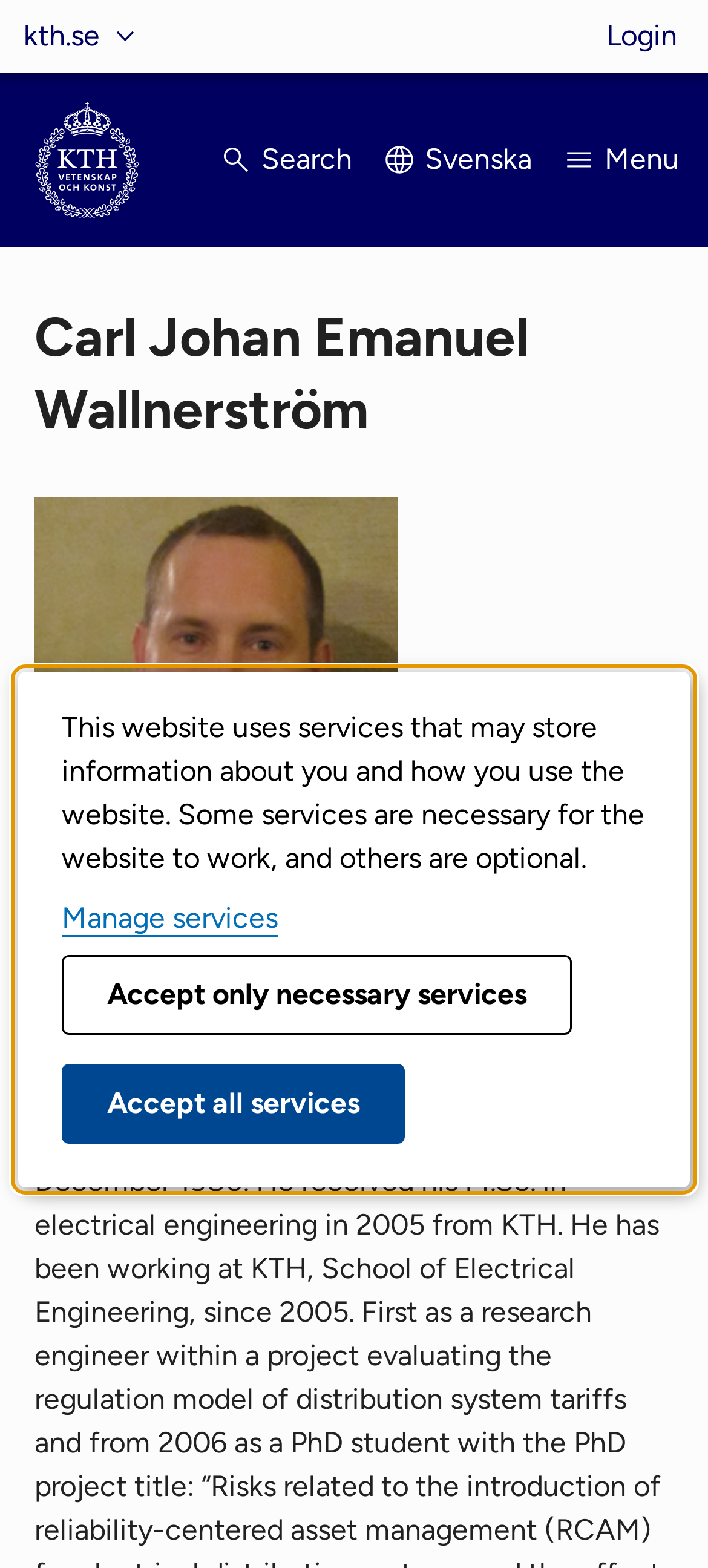Give a concise answer using only one word or phrase for this question:
What is the profile picture of?

Carl Johan Emanuel Wallnerström